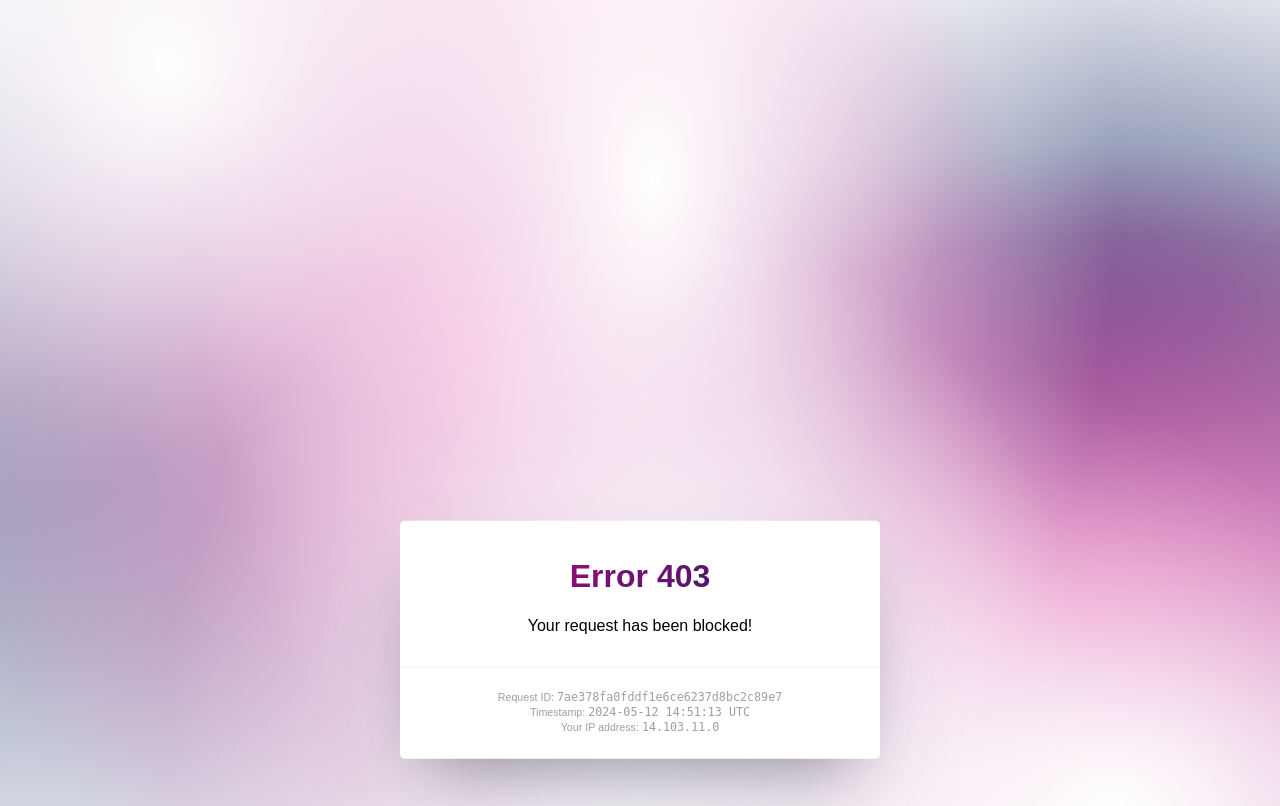What is the request ID?
Answer the question based on the image using a single word or a brief phrase.

7ae378fa0fddf1e6ce6237d8bc2c89e7